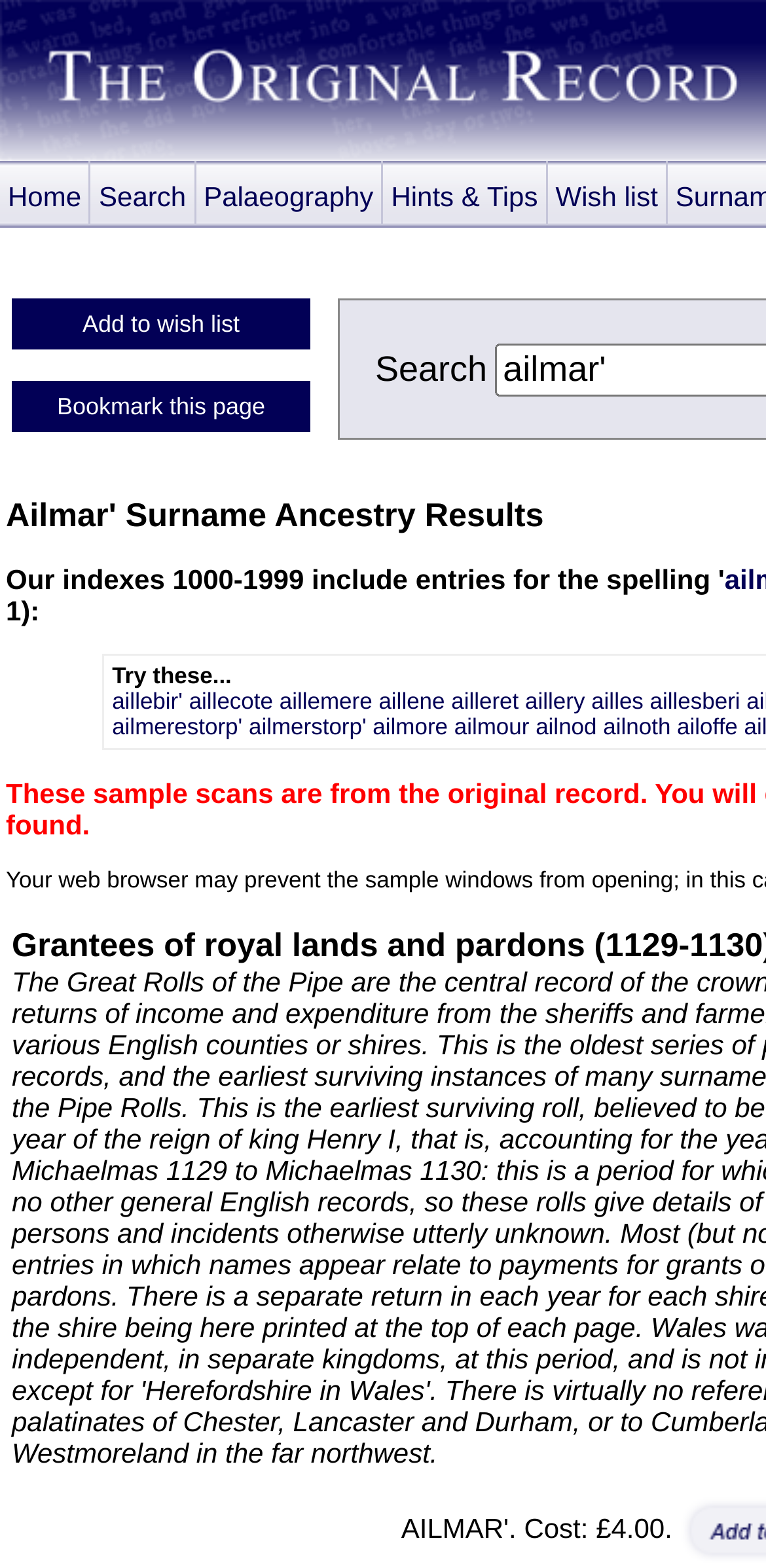Provide a thorough description of this webpage.

This webpage appears to be a search results page, with the title "The Original Record - Search results - ailmar'". At the top, there are five links: "Home", "Search", "Palaeography", "Hints & Tips", and "Wish list", aligned horizontally across the page. 

Below these links, there is a section with a "Wish list" link and a "Bookmark this page" link, positioned side by side. 

Further down, there is a text "Try these..." followed by a series of links, all aligned horizontally, with names such as "aillebir'", "aillecote", "aillemere", and so on. There are 13 links in total, stretching across the page. 

The links are grouped into two rows, with the first row containing 7 links and the second row containing 6 links. The links in each row are evenly spaced and aligned horizontally.